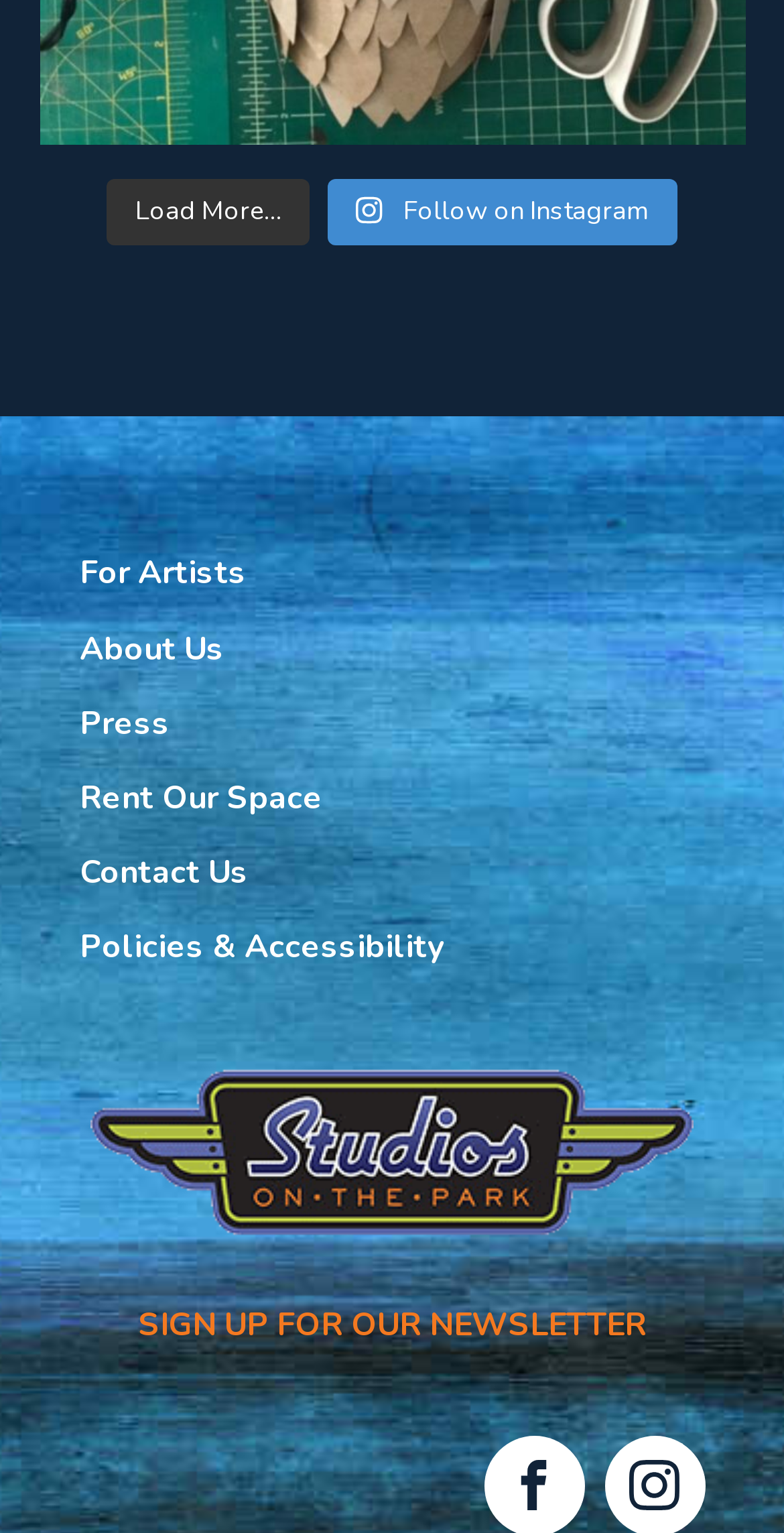Answer the question briefly using a single word or phrase: 
What is the text of the first link on the webpage?

Load More...